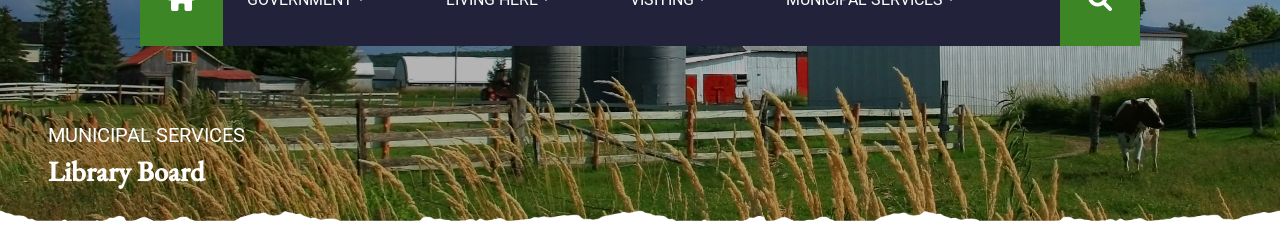Offer a meticulous description of the image.

The image showcases a serene farm landscape, featuring a beige and green grassy field accented with tall, swaying grasses in the foreground. In the background, various farm structures are visible, including silos and barns, illustrating a typical rural setting. A black and white cow grazes peacefully in the field, adding a touch of life to the scenic view. Above the image, there is a navigation bar that includes links to various sections such as "GOVERNMENT," "LIVING HERE," "VISITING," and "MUNICIPAL SERVICES," highlighting the community's focus on its municipal services. The text “MUNICIPAL SERVICES” and “Library Board” signifies the image’s placement within a webpage dedicated to these services, revealing a connection to local governance and community resources.